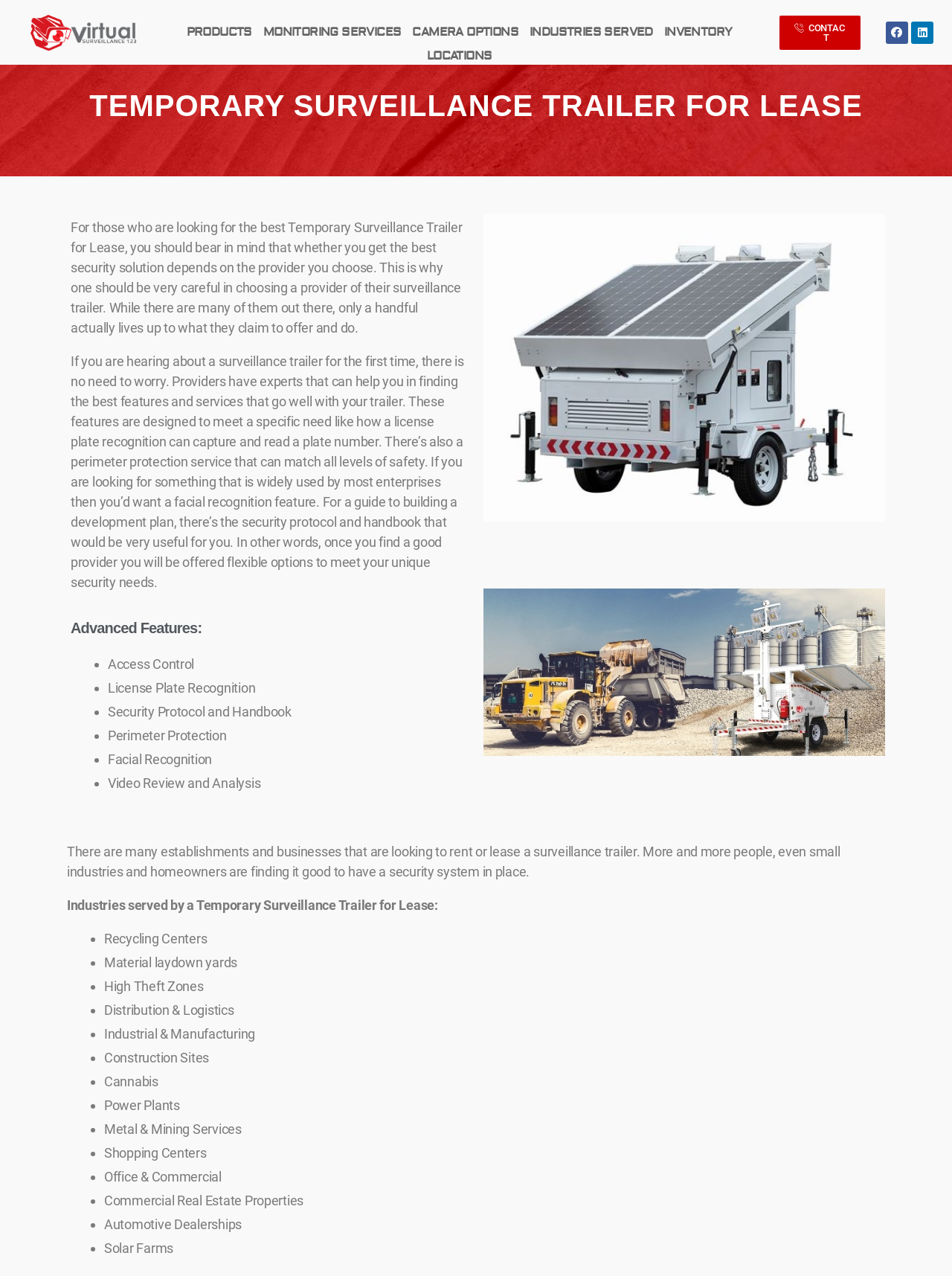Illustrate the webpage with a detailed description.

The webpage is about Virtual Surveillance 123, a company that provides temporary surveillance trailers for lease. At the top, there is a logo and a navigation menu with links to different sections of the website, including "Products", "Monitoring Services", "Camera Options", "Industries Served", "Inventory", "Locations", and "Contact". 

Below the navigation menu, there is a heading that reads "Temporary Surveillance Trailer for Lease" in a large font. Underneath, there is a paragraph of text that explains the importance of choosing a reliable provider for surveillance trailers. 

Following this, there is another paragraph that describes the features and services offered by the company, including license plate recognition, perimeter protection, and facial recognition. 

Next, there is a section titled "Advanced Features" that lists several features, including access control, license plate recognition, security protocol and handbook, perimeter protection, facial recognition, and video review and analysis. 

On the right side of the page, there are two images, one of a solar light tower rental and another of a construction site video monitoring trailer for rent. 

Further down, there is a section that discusses the various industries that can benefit from temporary surveillance trailers, including recycling centers, material laydown yards, high theft zones, distribution and logistics, industrial and manufacturing, construction sites, cannabis, power plants, metal and mining services, shopping centers, office and commercial, commercial real estate properties, automotive dealerships, and solar farms. 

At the bottom of the page, there are links to social media platforms, including Facebook and LinkedIn, as well as a "Contact" link.